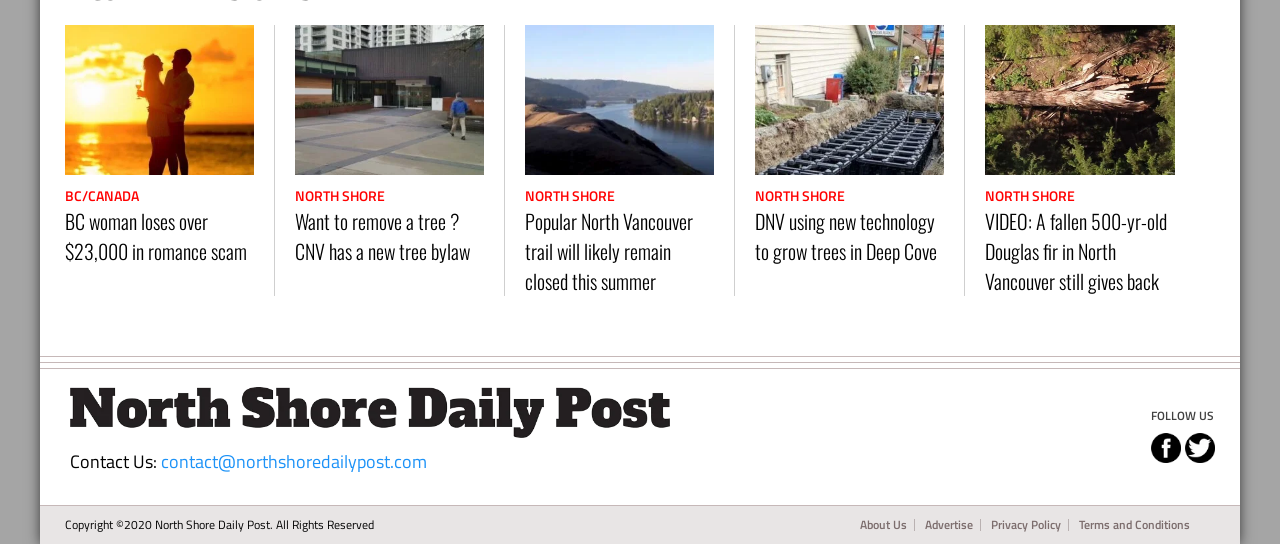Refer to the screenshot and give an in-depth answer to this question: Is there a contact email address on the webpage?

There is a contact email address on the webpage, which is 'contact@northshoredailypost.com', indicated by the link text and the surrounding context.